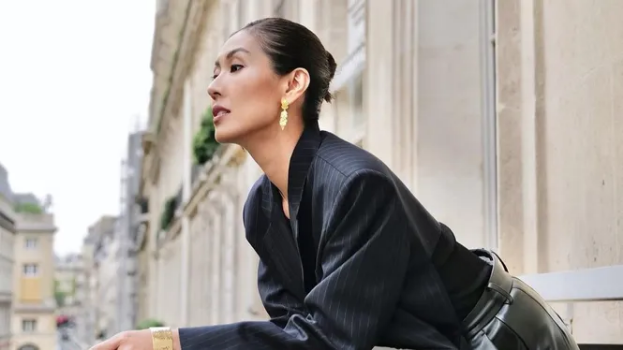Describe every detail you can see in the image.

A stylish portrait of a woman exuding elegance, featuring her in a chic, tailored black pinstripe blazer and a sleek bun hairstyle that perfectly complements her poised demeanor. She accessorizes with gold hoop earrings and a statement bracelet, radiating understated luxury. The backdrop reveals a classic urban setting, enhancing the sophisticated vibe of the scene. This image embodies the essence of modern "quiet luxury," showcasing how one can achieve a polished and affluent appearance on a budget. The woman’s confident posture and thoughtful expression invite viewers to explore the transformative potential of elegant hairstyles and fashion choices.